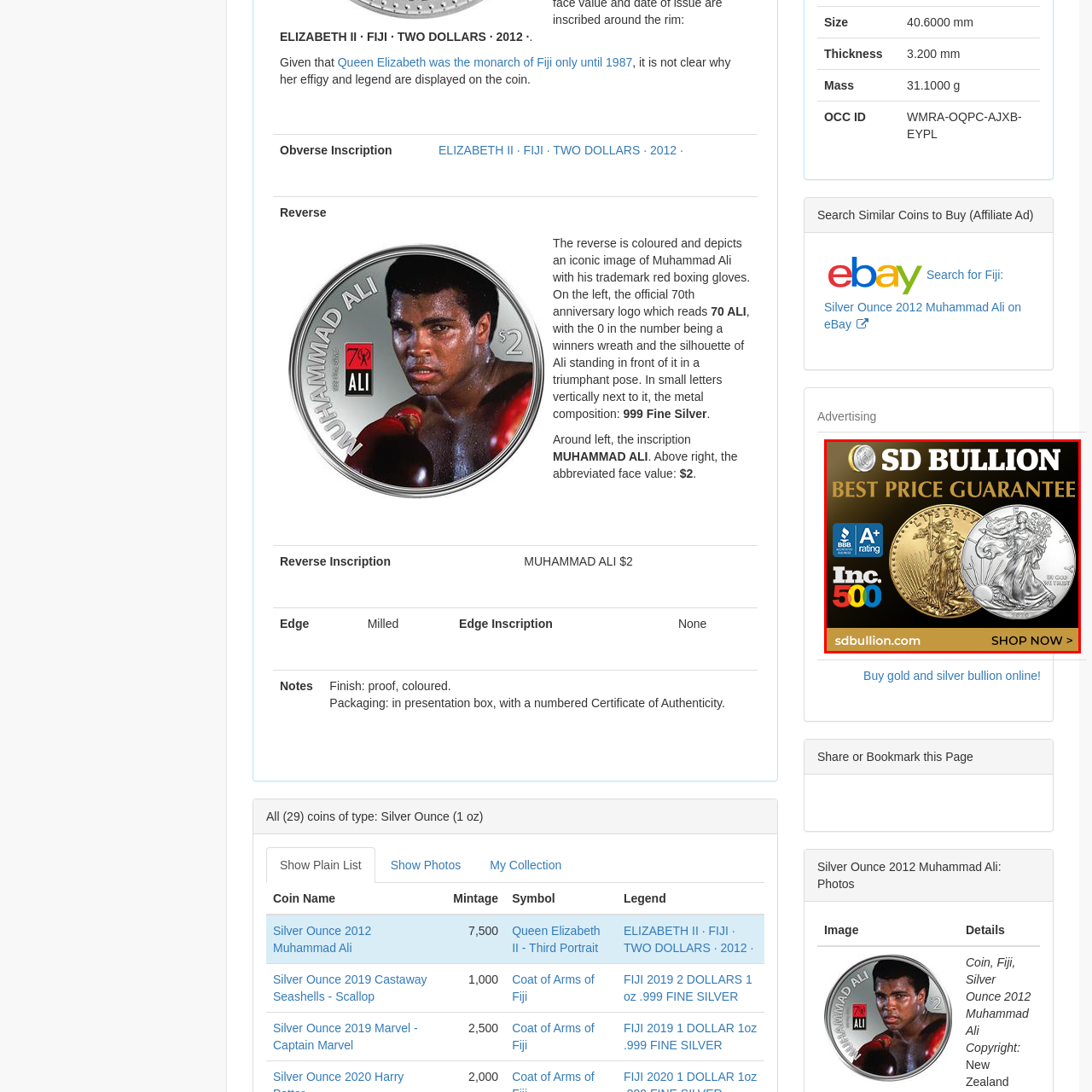Offer a detailed explanation of the elements found within the defined red outline.

The image prominently features two iconic coins presented by SD Bullion, showcasing both gold and silver bullion options. On the left, the gold coin is adorned with the word "LIBERTY," a hallmark of American numismatics, capturing the essence of freedom and wealth. To the right, the silver coin features the celebrated design of the American Silver Eagle, depicting Lady Liberty gracefully walking forward, symbolizing hope and resilience against a backdrop of sun rays.

The advertisement highlights SD Bullion's commitment to offering the best prices through their guarantee, emphasizing their dedication to transparency and customer satisfaction in the precious metals market. Accompanying the visual elements are credentials such as an A+ rating from the Better Business Bureau and recognition in the Inc. 500, signaling their reputable standing within the industry. Overall, this image communicates both the beauty of these investment pieces and the trustworthy nature of SD Bullion.